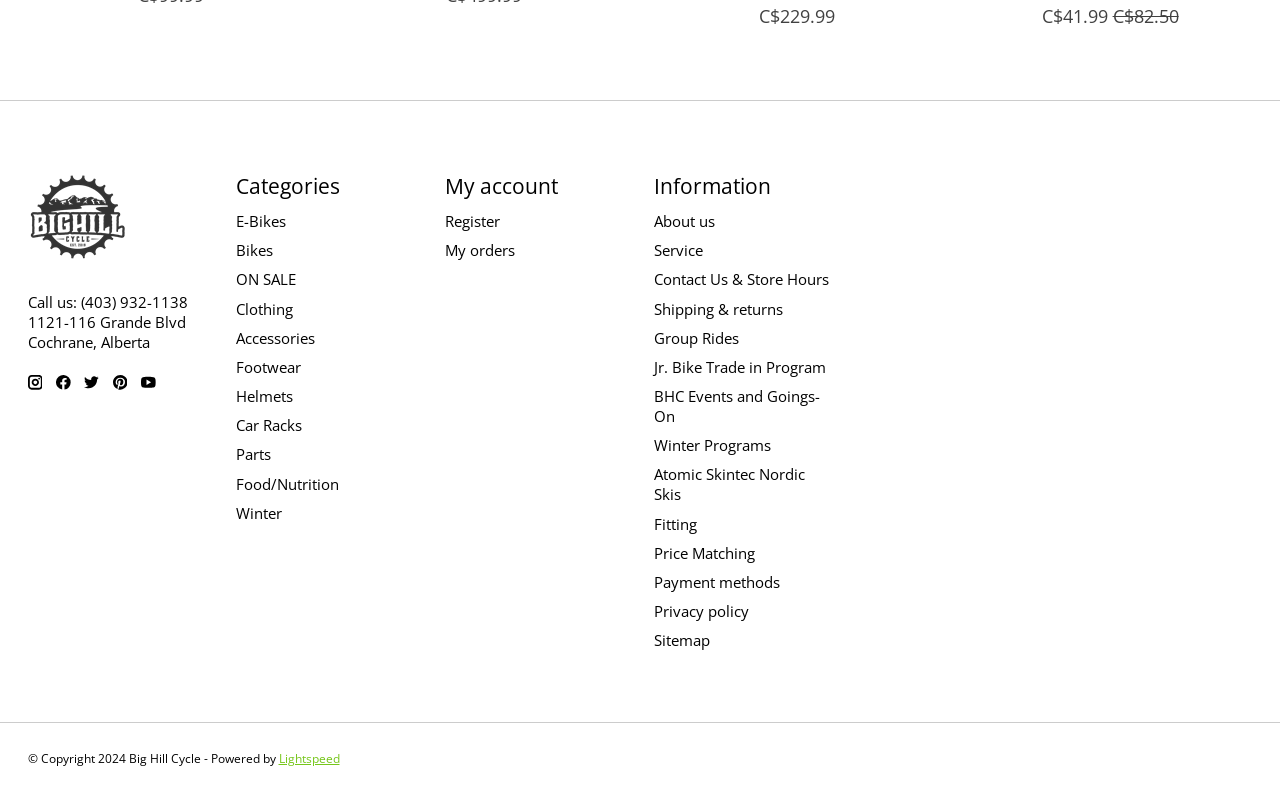Bounding box coordinates are specified in the format (top-left x, top-left y, bottom-right x, bottom-right y). All values are floating point numbers bounded between 0 and 1. Please provide the bounding box coordinate of the region this sentence describes: Contact Us & Store Hours

[0.511, 0.339, 0.647, 0.364]